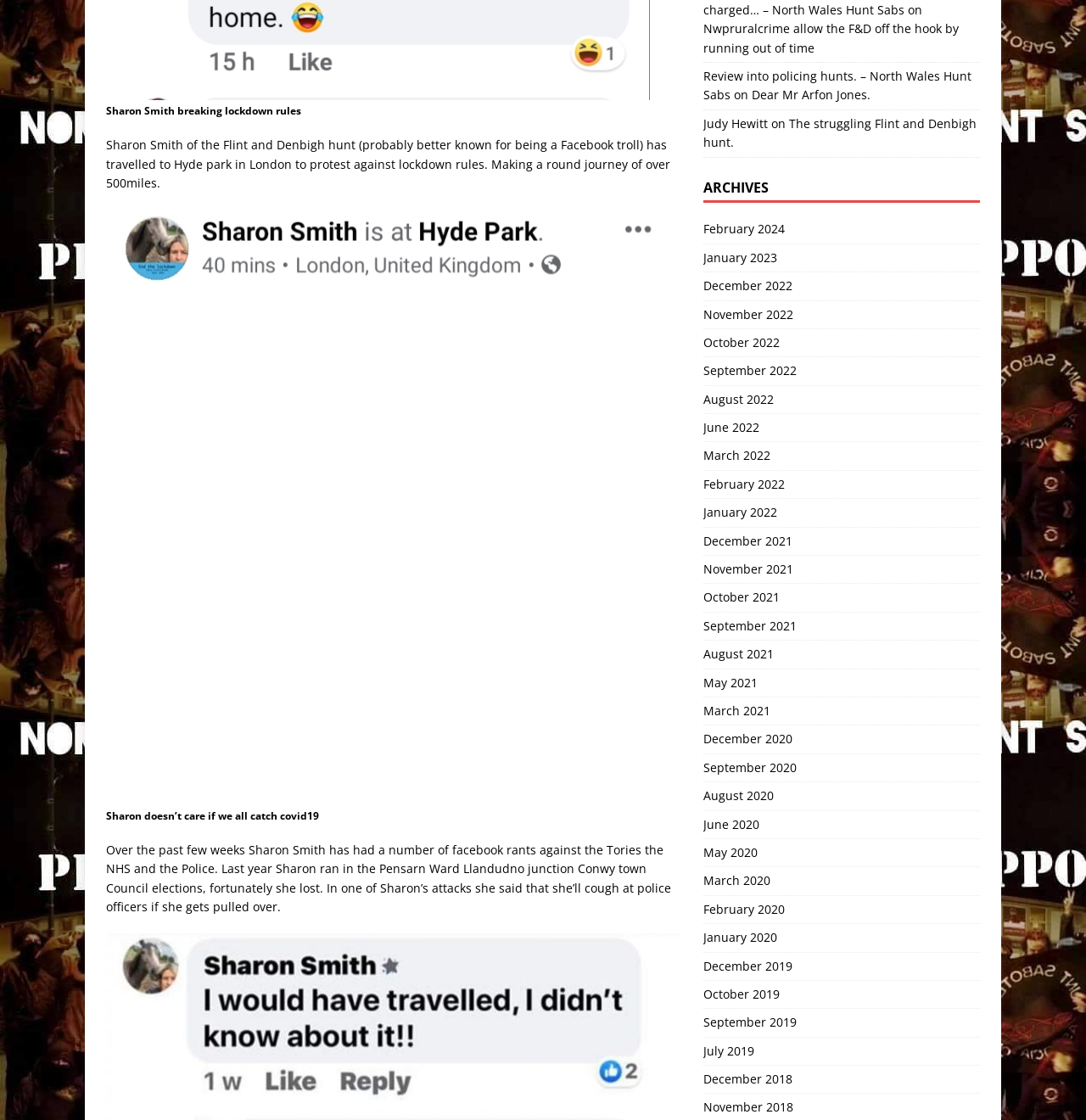What is the category of the links listed under 'ARCHIVES'? Please answer the question using a single word or phrase based on the image.

months and years